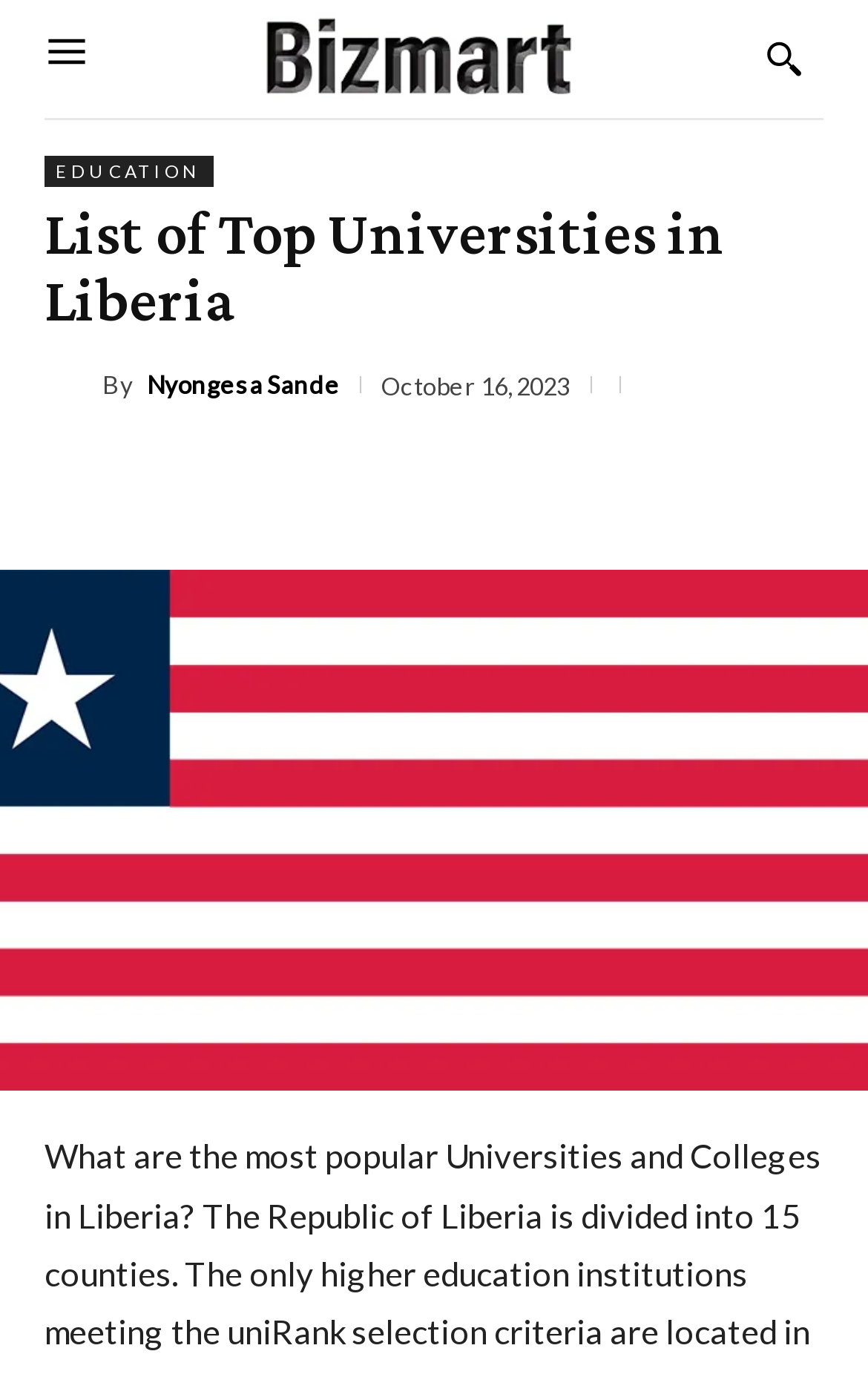Can you find the bounding box coordinates for the element that needs to be clicked to execute this instruction: "View the article posted on October 16, 2023"? The coordinates should be given as four float numbers between 0 and 1, i.e., [left, top, right, bottom].

[0.438, 0.27, 0.656, 0.291]